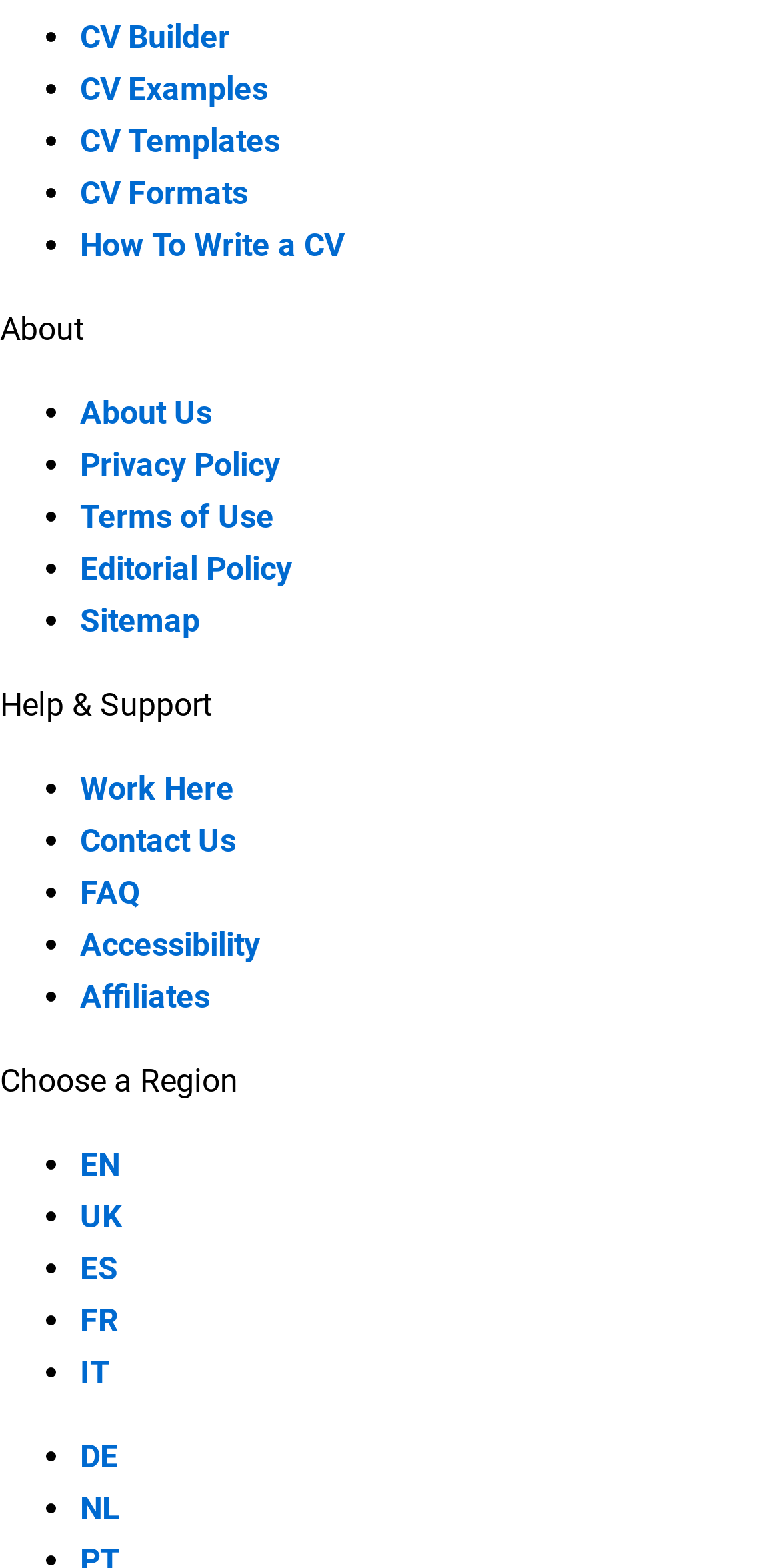Please identify the bounding box coordinates of the area that needs to be clicked to follow this instruction: "View FAQ".

[0.103, 0.557, 0.179, 0.581]